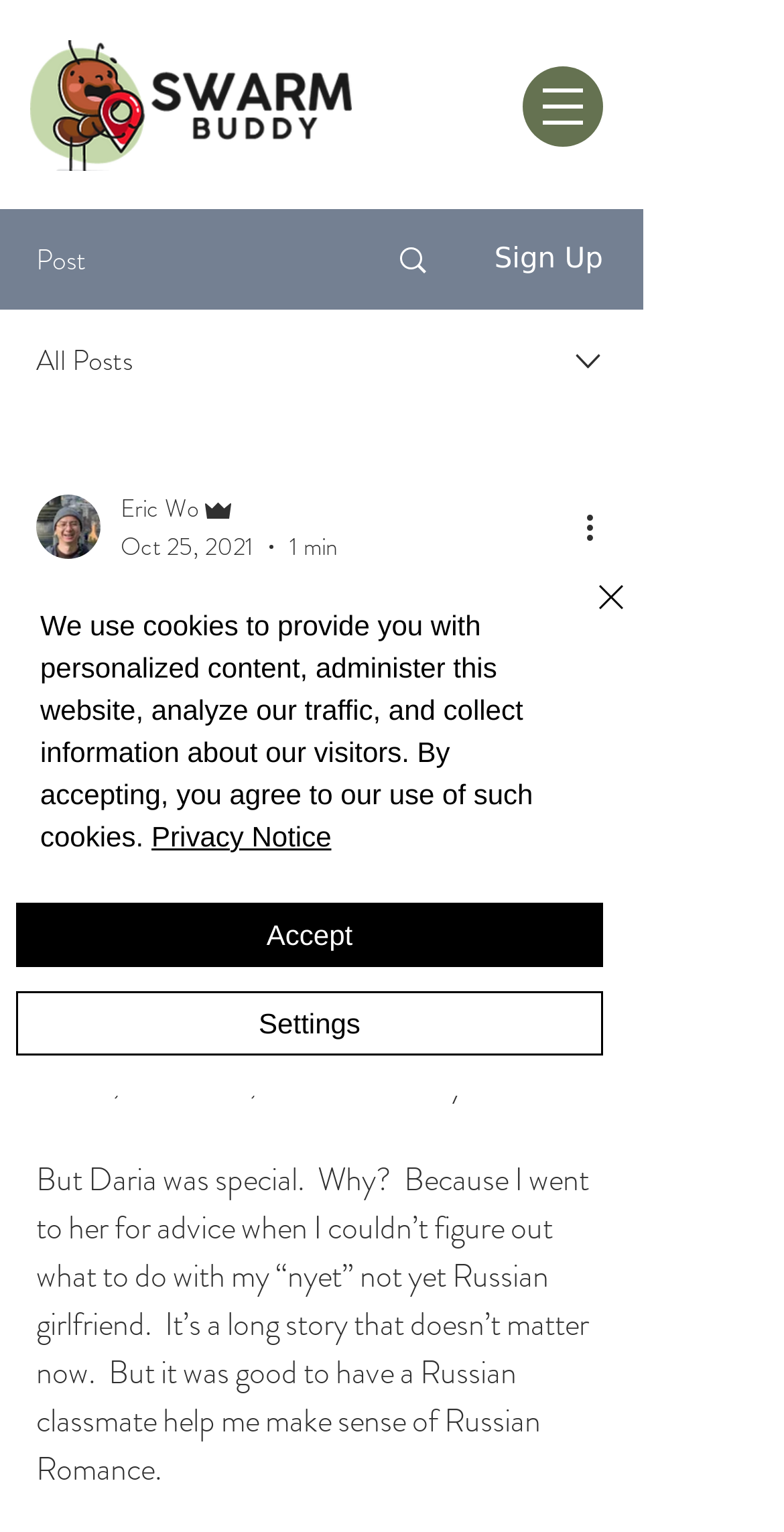Given the webpage screenshot and the description, determine the bounding box coordinates (top-left x, top-left y, bottom-right x, bottom-right y) that define the location of the UI element matching this description: Accept

[0.021, 0.589, 0.769, 0.631]